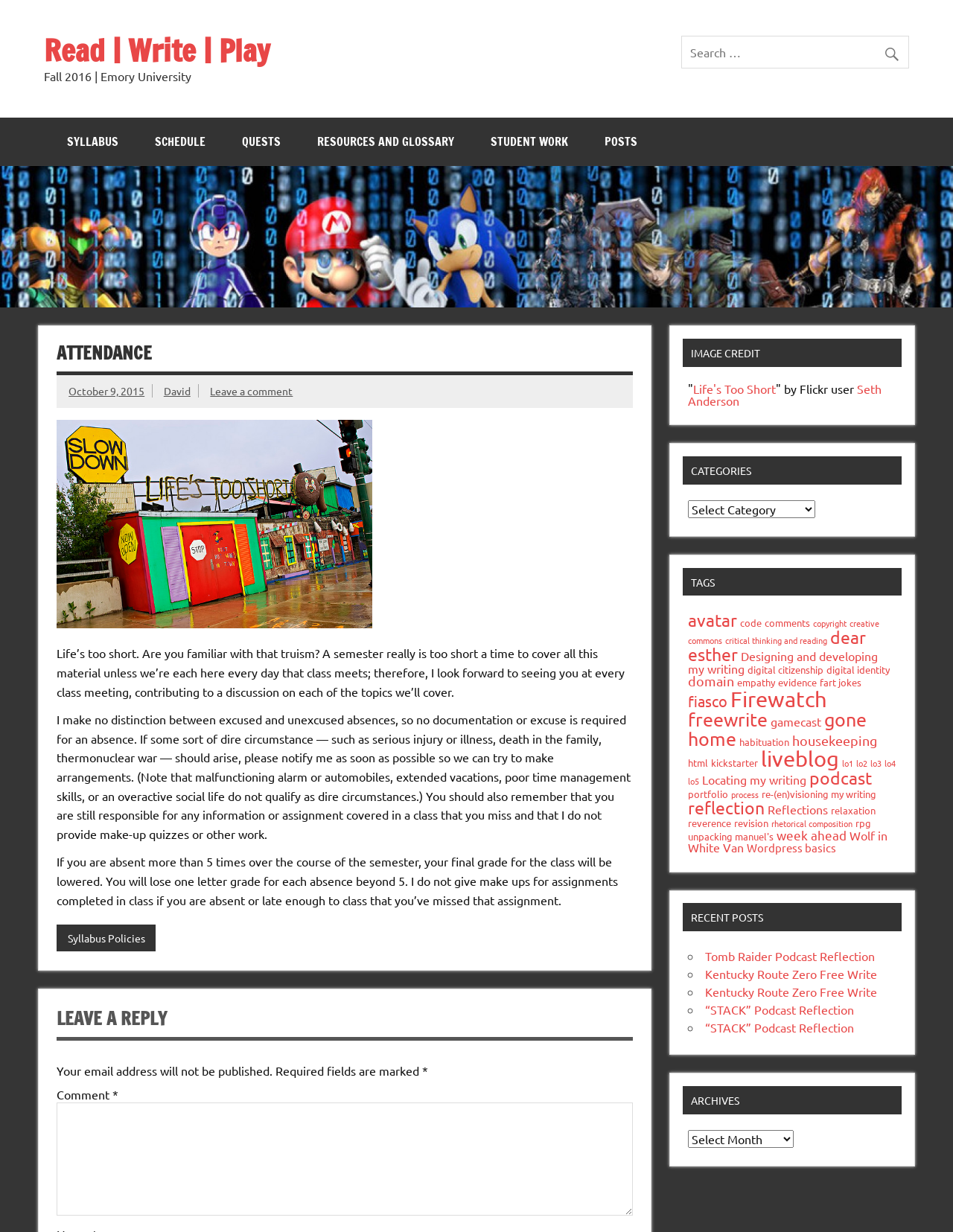What is the name of the course?
Please look at the screenshot and answer using one word or phrase.

Fall 2016